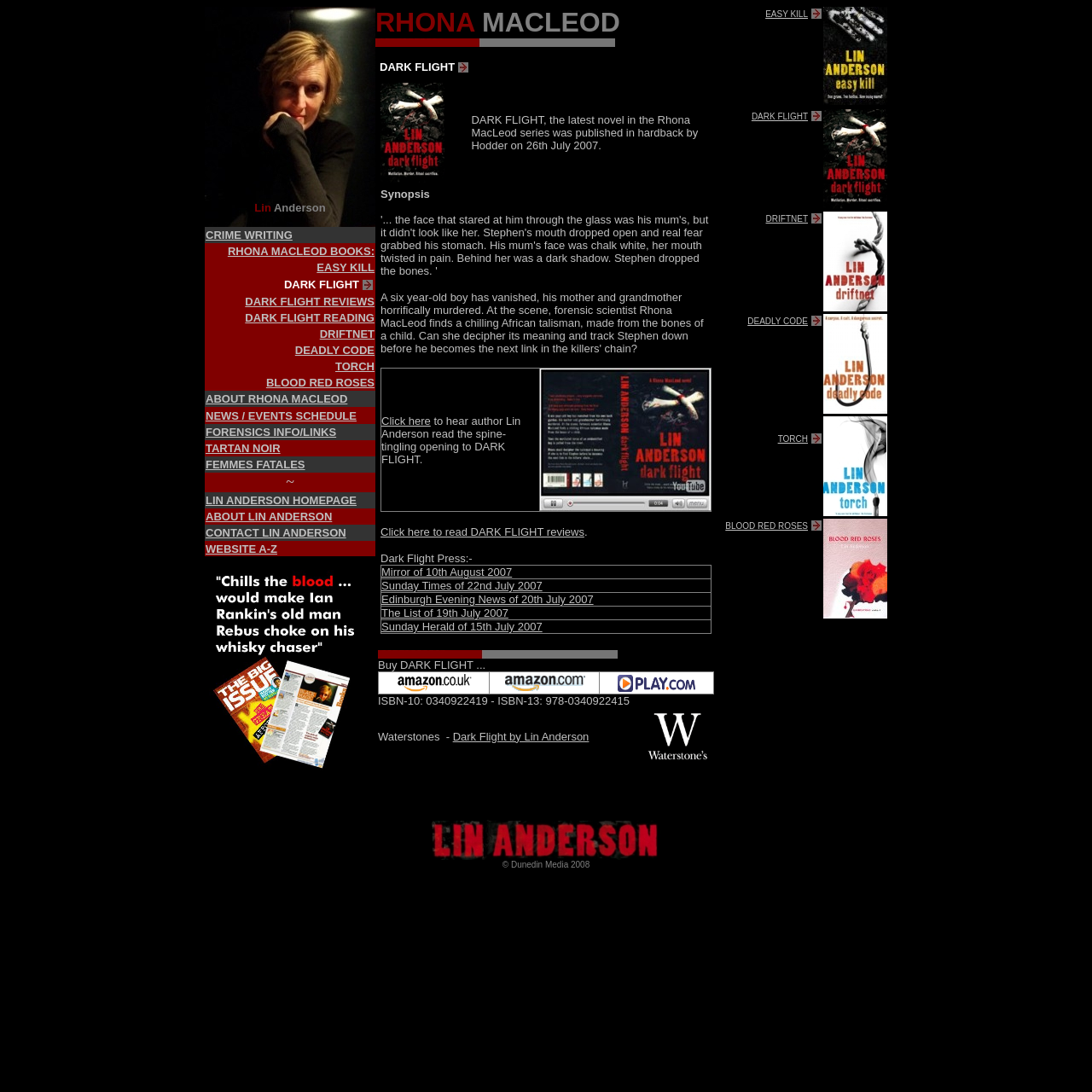Generate a thorough caption detailing the webpage content.

The webpage is about Rhona MacLeod, a forensic scientist, and her book "Dark Flight" by Lin Anderson. At the top, there is a table with two columns. The left column contains a list of links related to Rhona MacLeod, including "CRIME WRITING", "RHONA MACLEOD BOOKS:", and several book titles such as "EASY KILL", "DARK FLIGHT", and "TORCH". Each link is placed in a separate row.

In the right column, there is a brief description of the book "Dark Flight", including a synopsis and publication information. Below the description, there is an image, likely the book cover. Further down, there are more links and images, including a table of contents for the website and a link to the author's homepage.

The layout of the webpage is organized, with clear headings and concise text. The use of tables and columns helps to structure the content and make it easy to navigate. There are several images on the page, including the book cover and other graphics, which add visual interest and break up the text. Overall, the webpage provides a clear and concise overview of Rhona MacLeod and her book "Dark Flight".